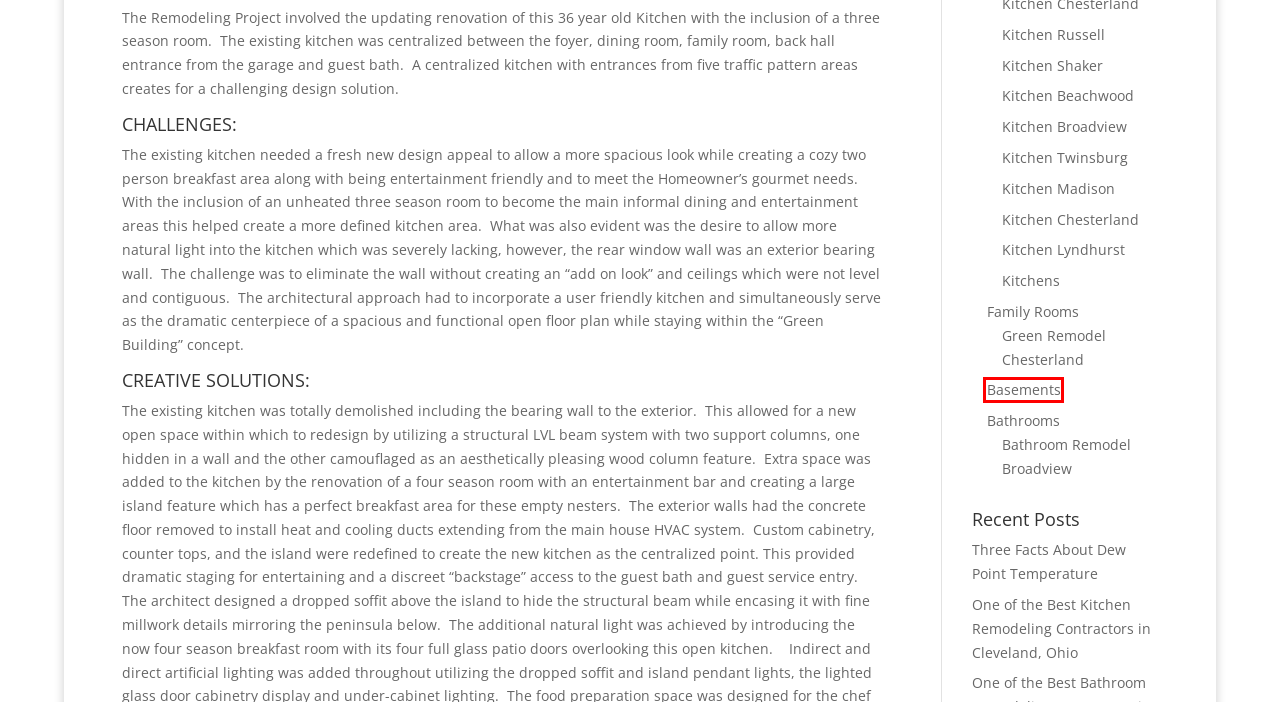Observe the screenshot of a webpage with a red bounding box highlighting an element. Choose the webpage description that accurately reflects the new page after the element within the bounding box is clicked. Here are the candidates:
A. Kitchen Shaker - Makoski Construction
B. One of the Best Kitchen Remodeling Contractors in Cleveland, Ohio - Makoski Construction
C. Green Remodel Chesterland - Makoski Construction
D. Basements - Makoski Construction
E. Family Rooms - Makoski Construction
F. Three Facts About Dew Point Temperature - Makoski Construction
G. Kitchen Twinsburg - Makoski Construction
H. Bathroom Remodel Broadview - Makoski Construction

D